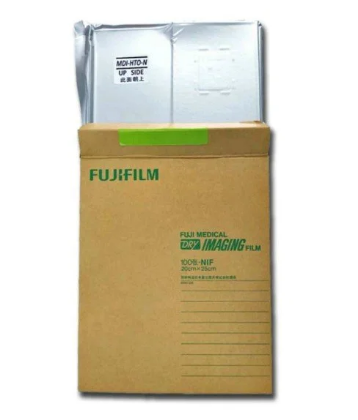Give a concise answer using one word or a phrase to the following question:
What is the size of the imaging sheets?

8″ x 10″ or 20 x 25 cm